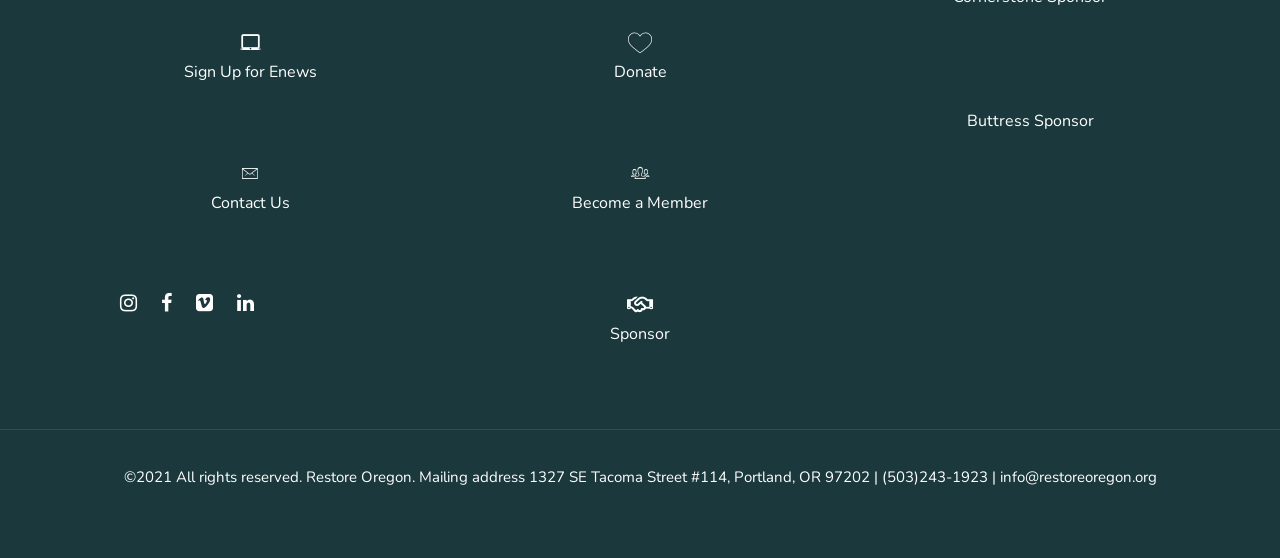Using the information shown in the image, answer the question with as much detail as possible: What is the organization's mailing address?

I found the mailing address in the footer section of the webpage, which is '©2021 All rights reserved. Restore Oregon. Mailing address 1327 SE Tacoma Street #114, Portland, OR 97202 | (503)243-1923 | info@restoreoregon.org'.